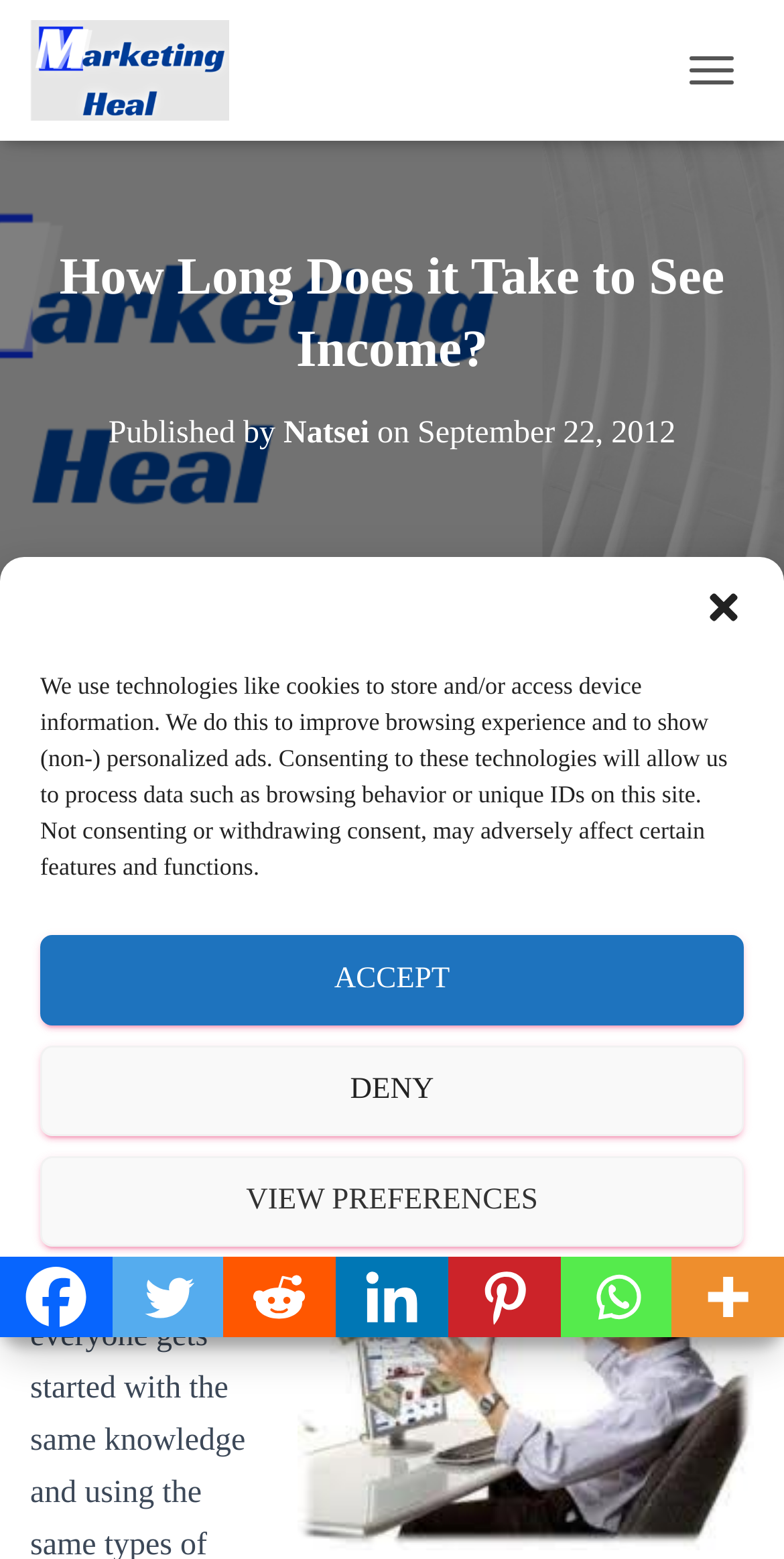Determine the bounding box for the UI element that matches this description: "aria-label="Whatsapp" title="Whatsapp"".

[0.714, 0.806, 0.857, 0.858]